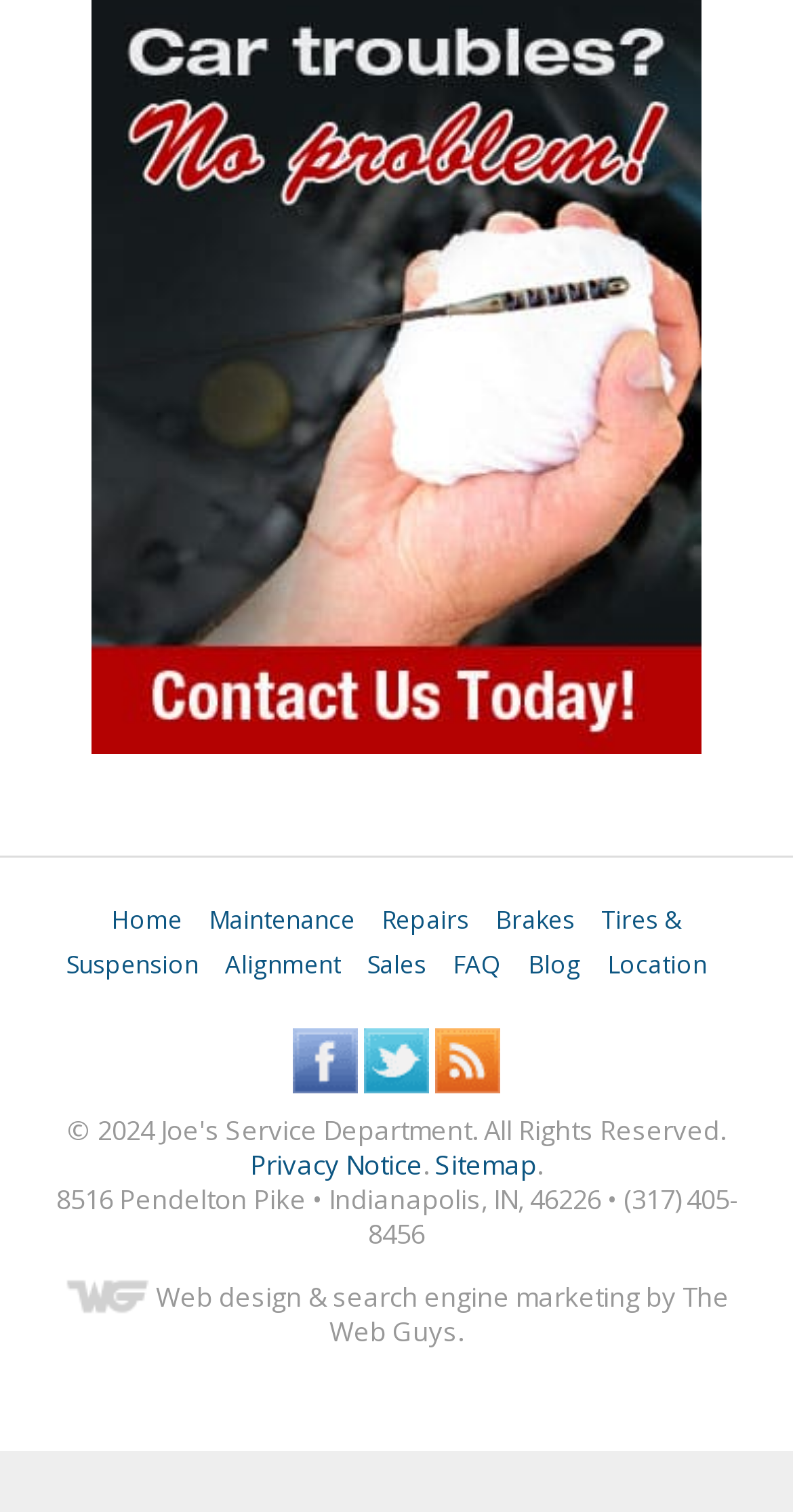How many social media links are available?
Based on the visual information, provide a detailed and comprehensive answer.

I counted the number of social media links by looking at the links with images, which are 'Visit Us on Facebook', 'Visit Us on Twitter', and 'Subscribe to Our Blog'.